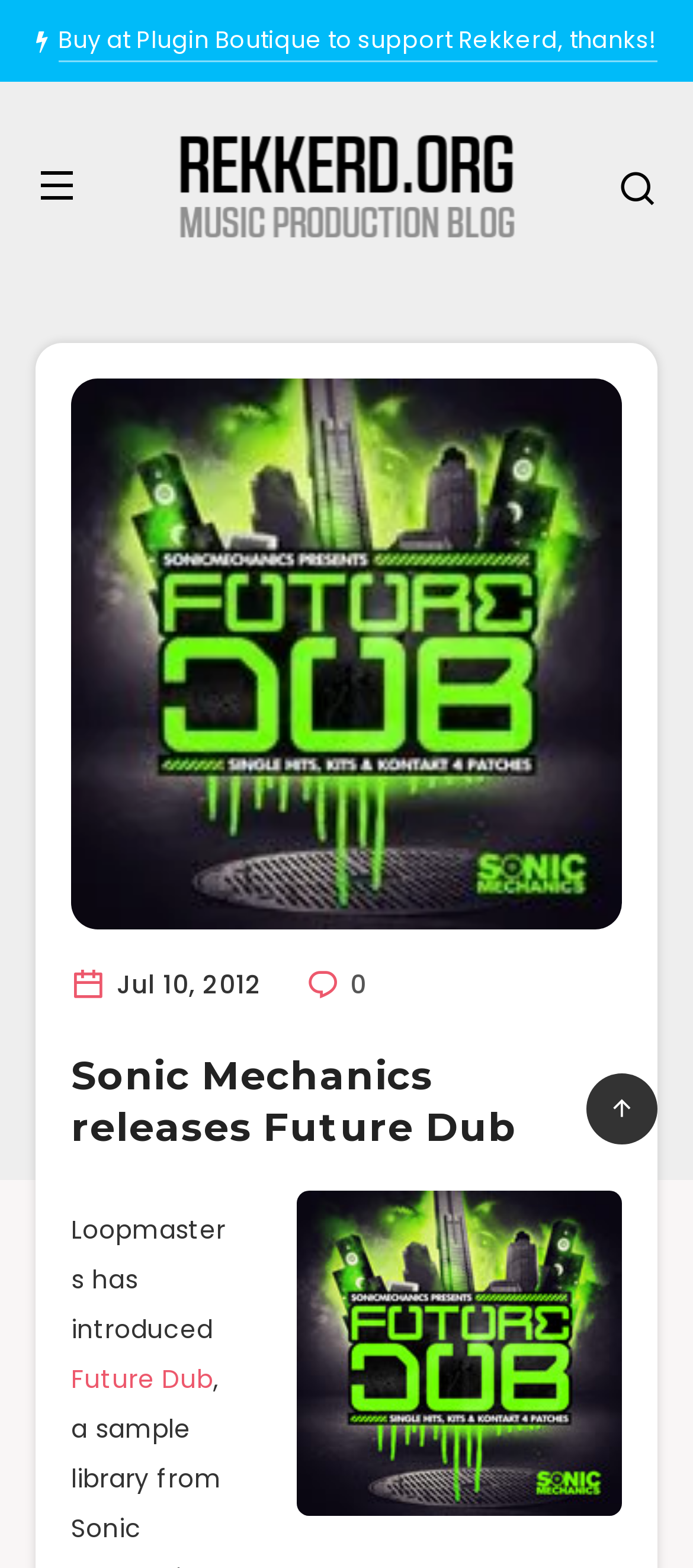Please reply with a single word or brief phrase to the question: 
What is the date of the news?

Jul 10, 2012